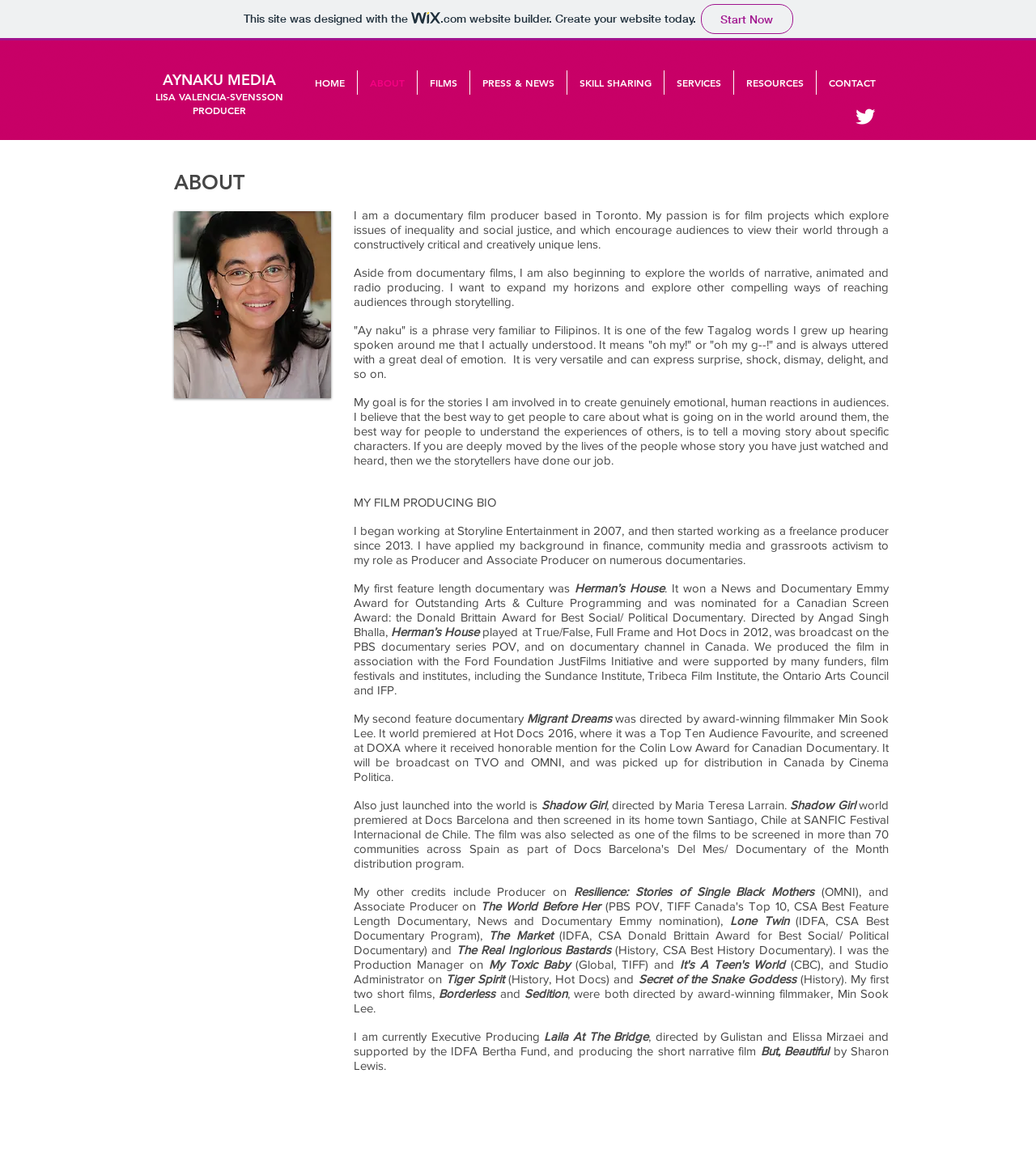What is the name of the first feature length documentary produced by Lisa Valencia-Svensson?
Answer the question with a detailed explanation, including all necessary information.

The name of the first feature length documentary produced by Lisa Valencia-Svensson can be found in the static text element with the text 'Herman’s House' located in the section describing her film producing bio.